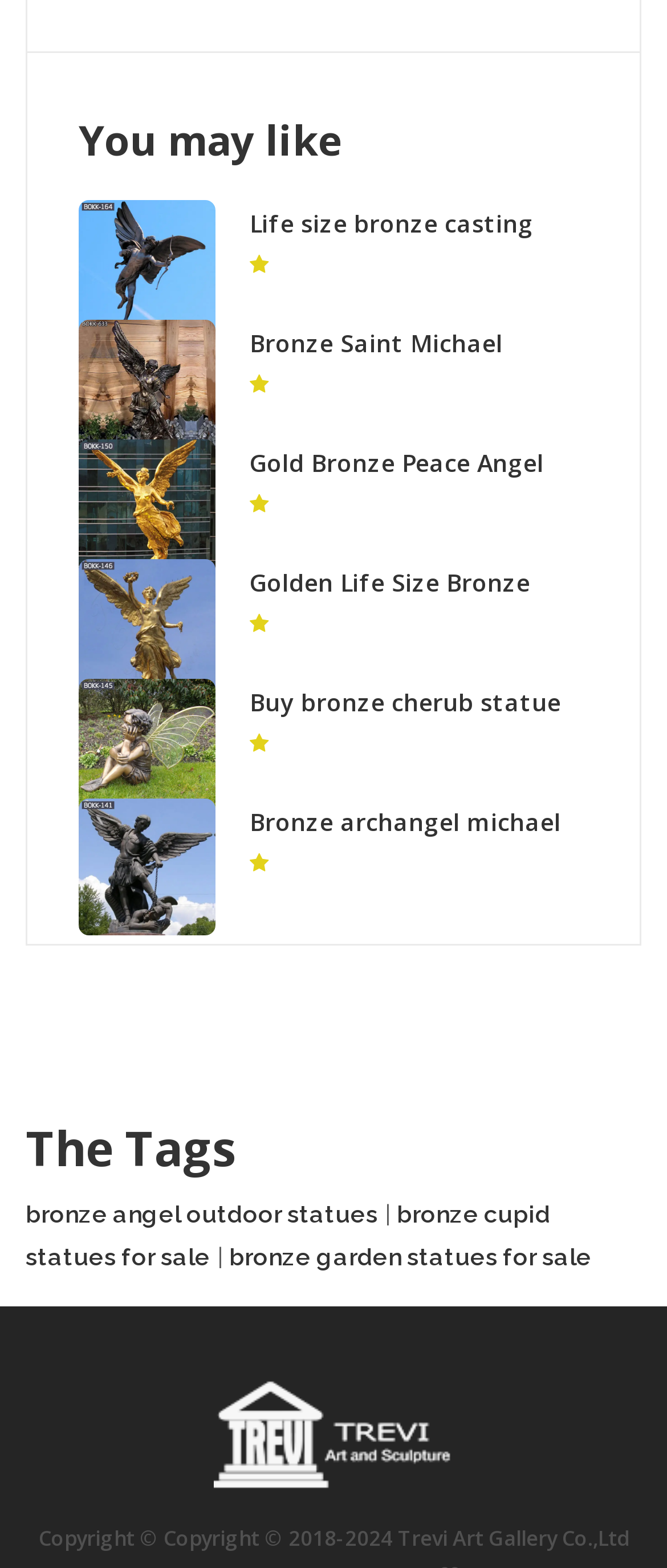Bounding box coordinates are specified in the format (top-left x, top-left y, bottom-right x, bottom-right y). All values are floating point numbers bounded between 0 and 1. Please provide the bounding box coordinate of the region this sentence describes: bronze cupid statues for sale

[0.038, 0.765, 0.826, 0.81]